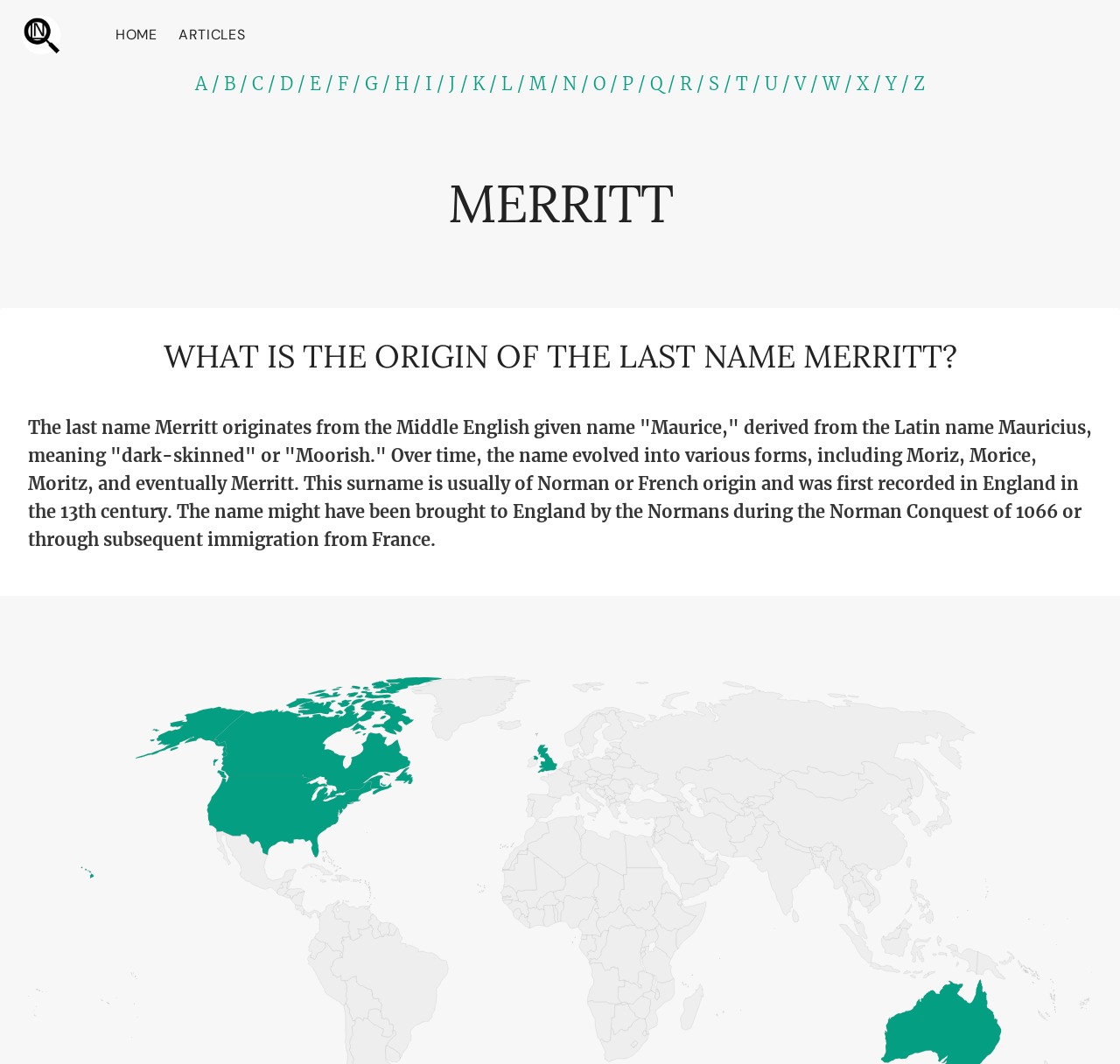Please identify the bounding box coordinates of the element that needs to be clicked to execute the following command: "Click on the link to explore last name meanings". Provide the bounding box using four float numbers between 0 and 1, formatted as [left, top, right, bottom].

[0.019, 0.014, 0.055, 0.052]